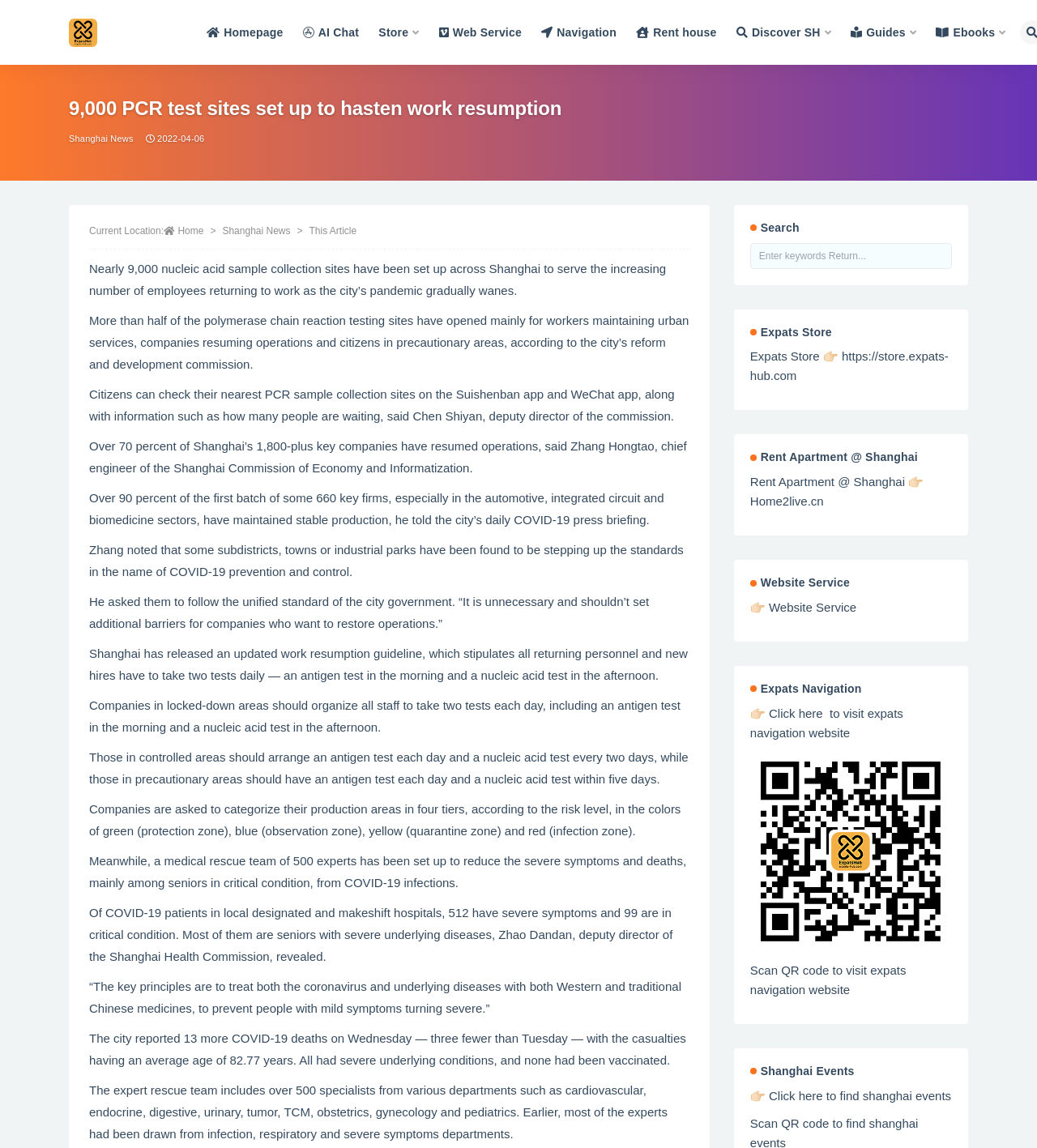Given the following UI element description: "Shanghai Events", find the bounding box coordinates in the webpage screenshot.

[0.506, 0.144, 0.605, 0.165]